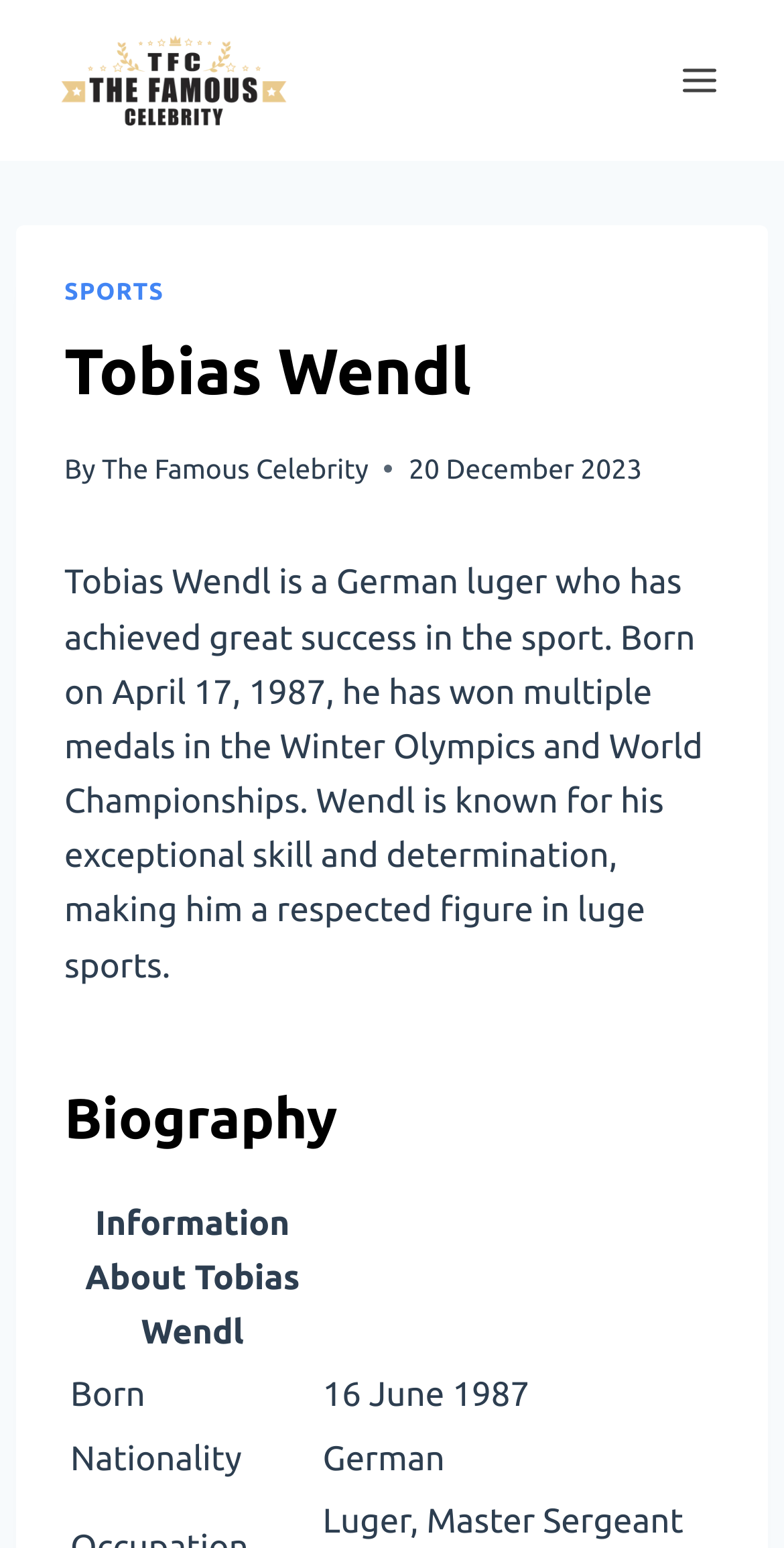Explain the webpage's layout and main content in detail.

This webpage is about Tobias Wendl, a German luger. At the top left, there is a link and an image with the text "The Famous Celebrity". On the top right, there is a button to open a menu. 

Below the top section, there is a header section with a link to "SPORTS" on the left and a heading "Tobias Wendl" in the center. To the right of the heading, there is a text "By" followed by a link to "The Famous Celebrity". 

Below the header section, there is a paragraph of text that describes Tobias Wendl's achievements in luge sports, including his birthdate and medal wins. 

Underneath the paragraph, there is a section with a heading "Biography". This section contains a table with two rows. The first row has a column header "Information About Tobias Wendl". The second row has two grid cells, one with the label "Born" and the other with the value "16 June 1987". The third row has two grid cells, one with the label "Nationality" and the other with the value "German".